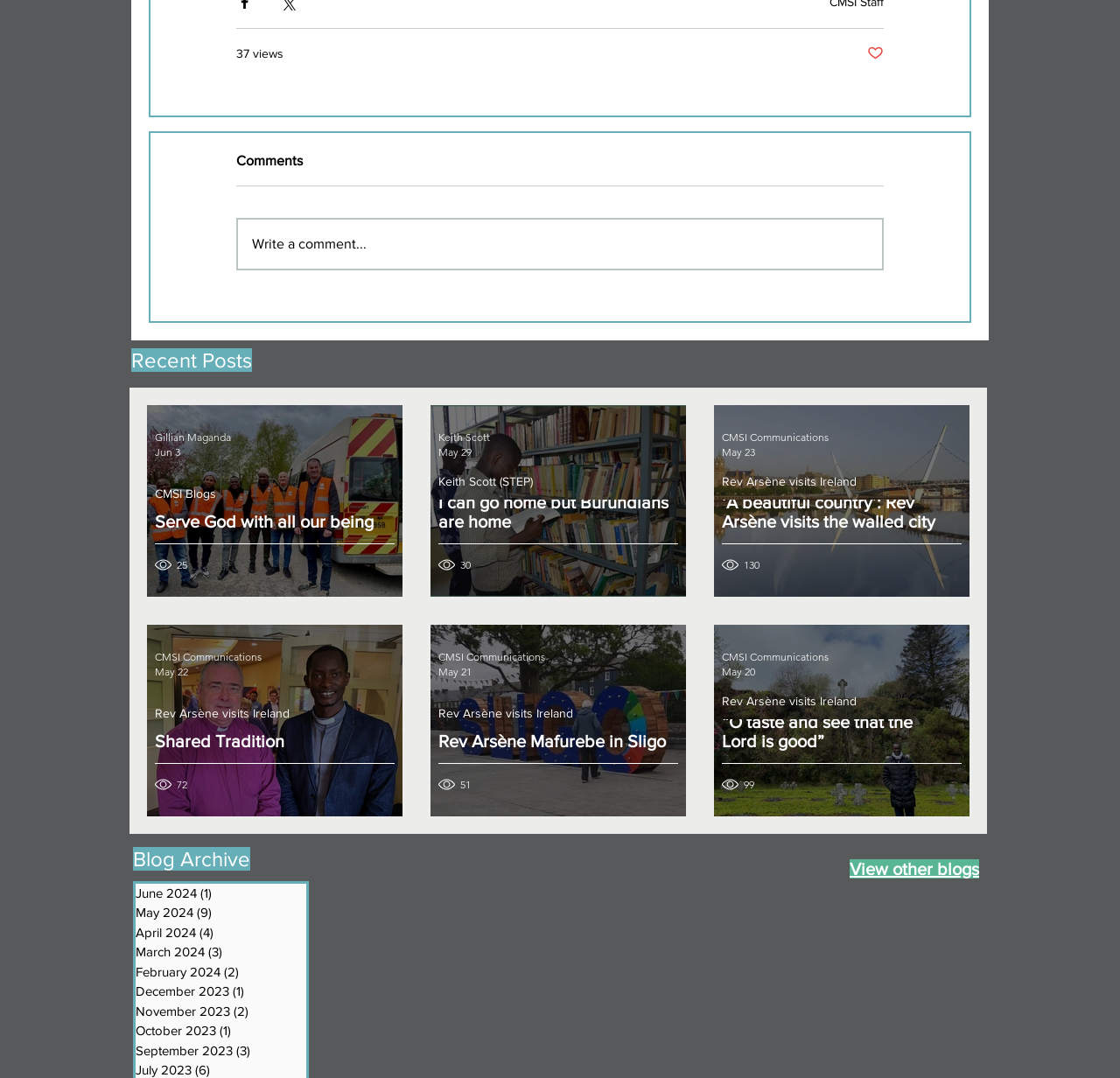Given the description "CMSI Blogs", provide the bounding box coordinates of the corresponding UI element.

[0.138, 0.26, 0.193, 0.274]